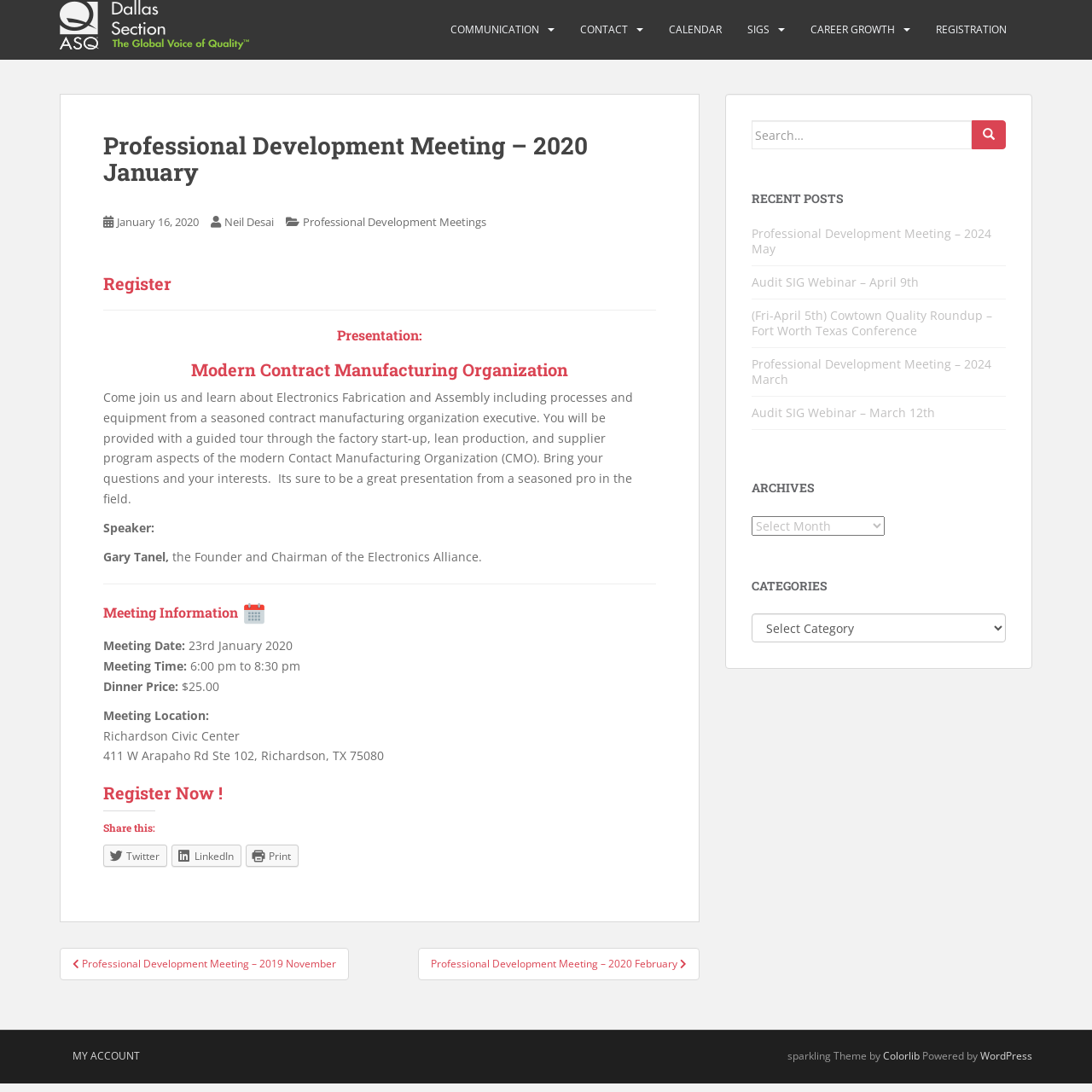Identify the bounding box coordinates for the UI element mentioned here: "Communication". Provide the coordinates as four float values between 0 and 1, i.e., [left, top, right, bottom].

[0.412, 0.012, 0.494, 0.043]